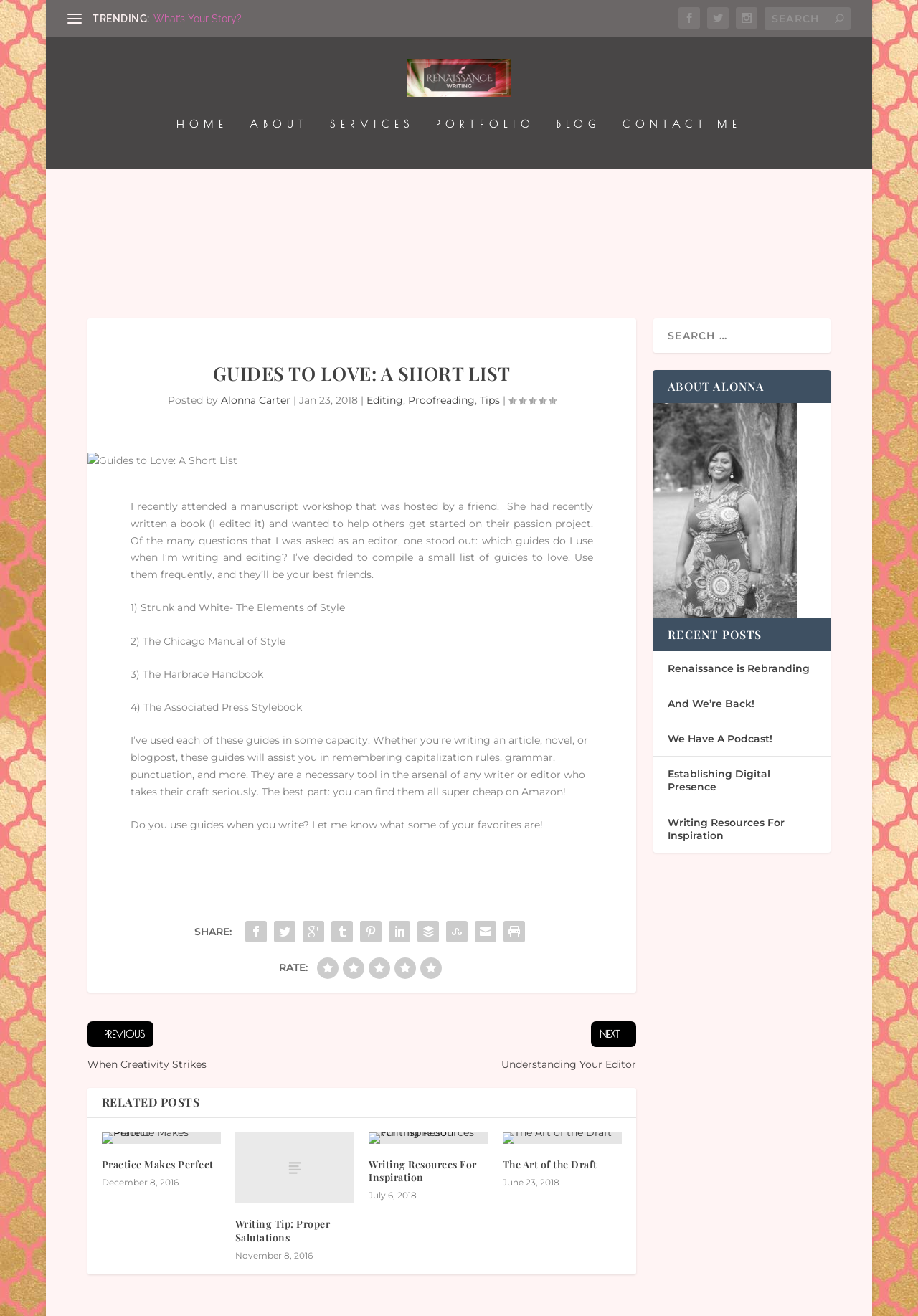Please find and report the primary heading text from the webpage.

GUIDES TO LOVE: A SHORT LIST